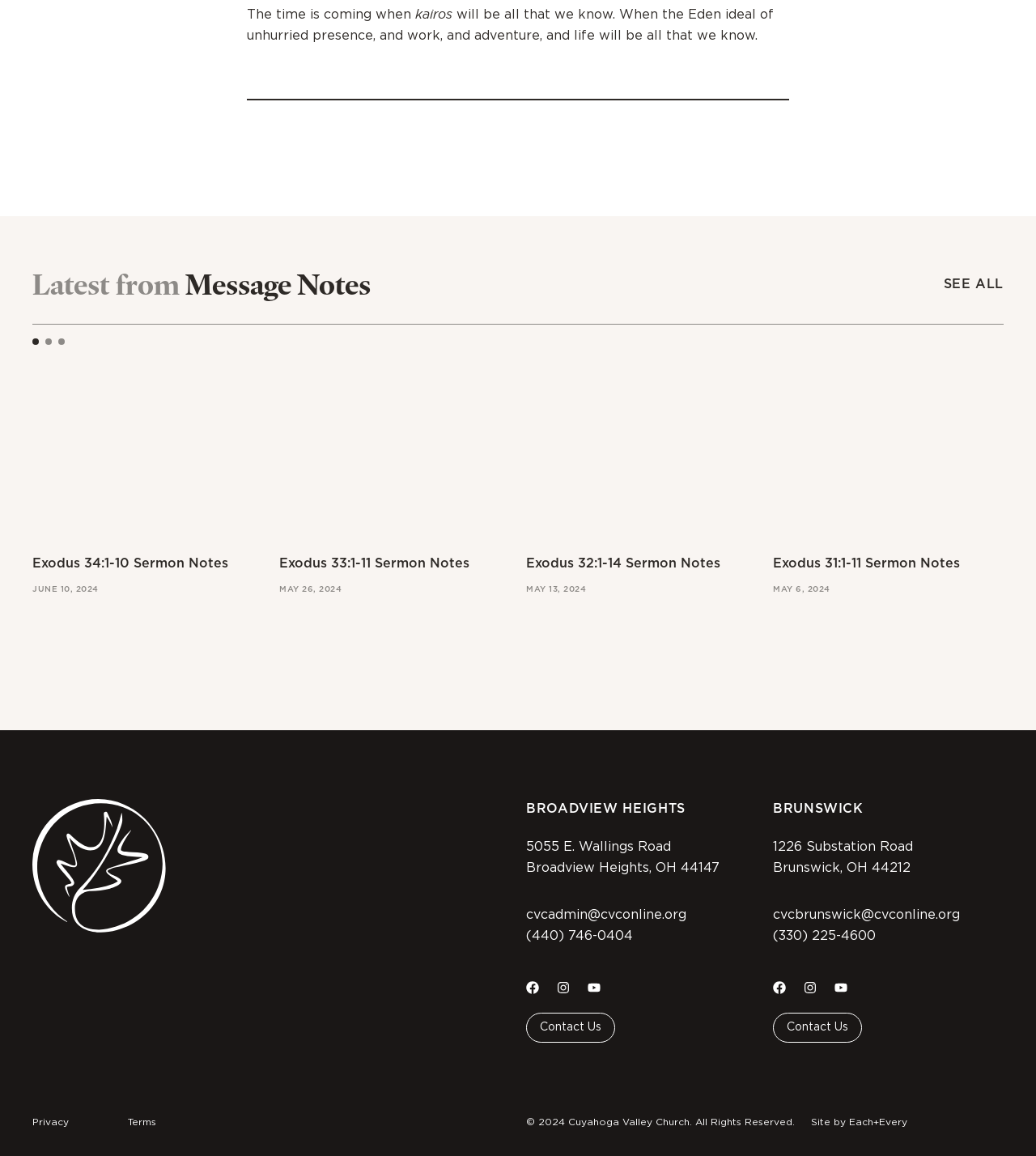Please locate the bounding box coordinates of the element that should be clicked to complete the given instruction: "View latest sermon notes".

[0.031, 0.229, 0.358, 0.263]